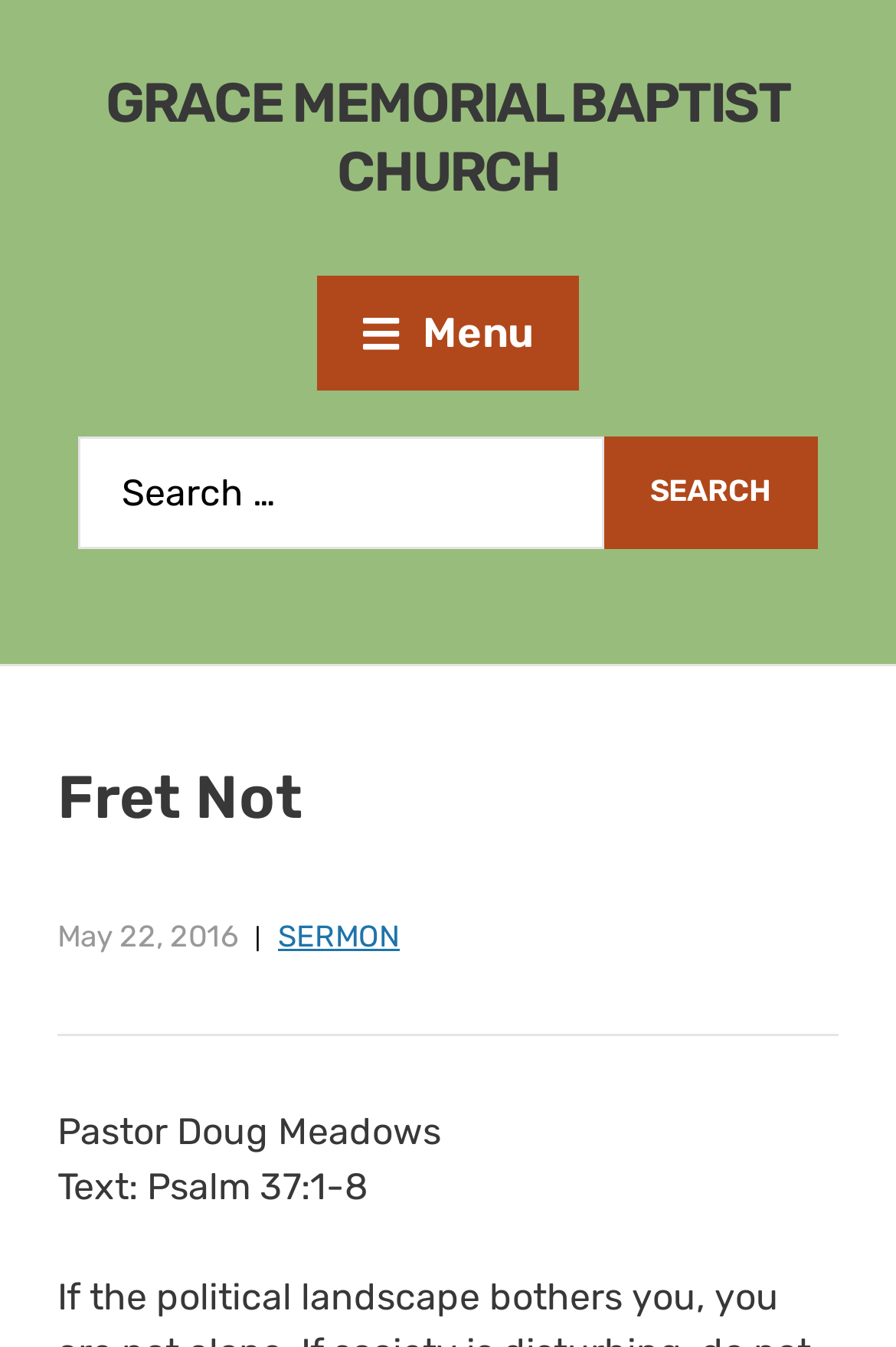Who is the pastor?
Give a one-word or short-phrase answer derived from the screenshot.

Doug Meadows